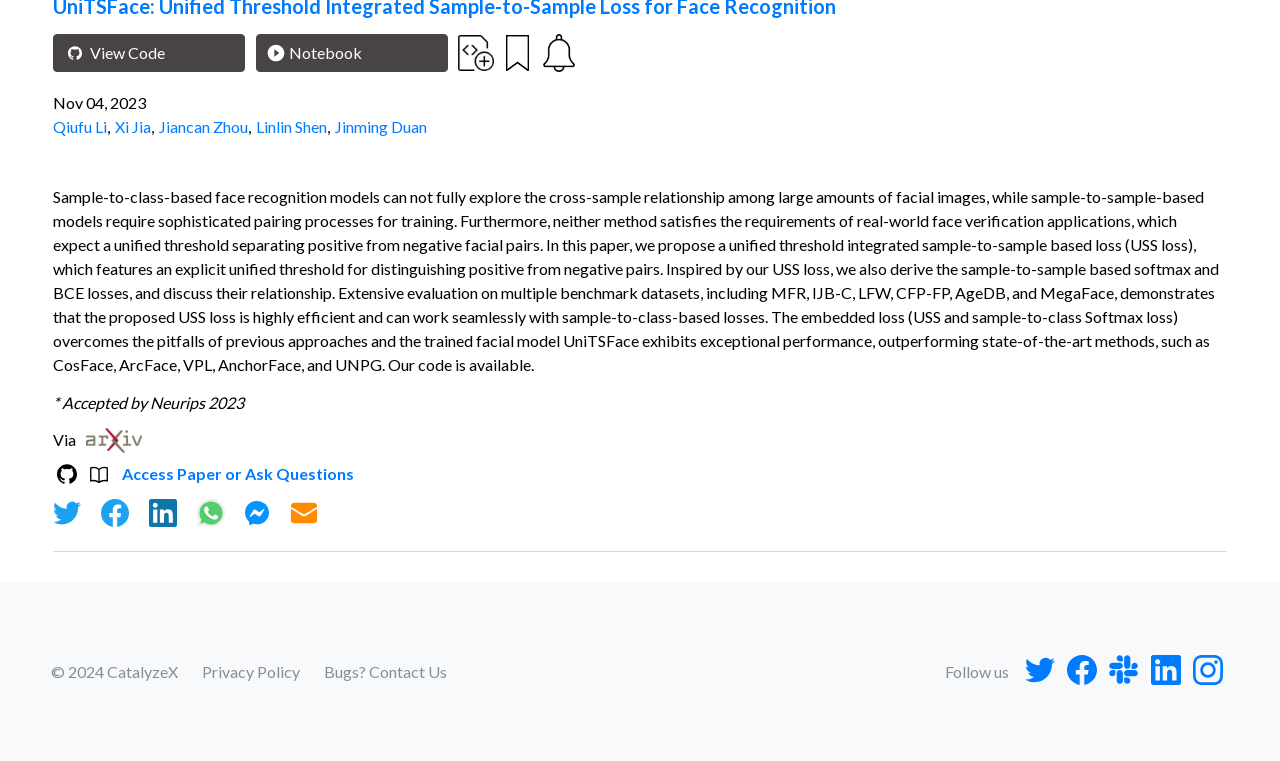Could you please study the image and provide a detailed answer to the question:
How many authors are listed?

I counted the number of links that appear to be author names, which are Qiufu Li, Xi Jia, Jiancan Zhou, Linlin Shen, and Jinming Duan.